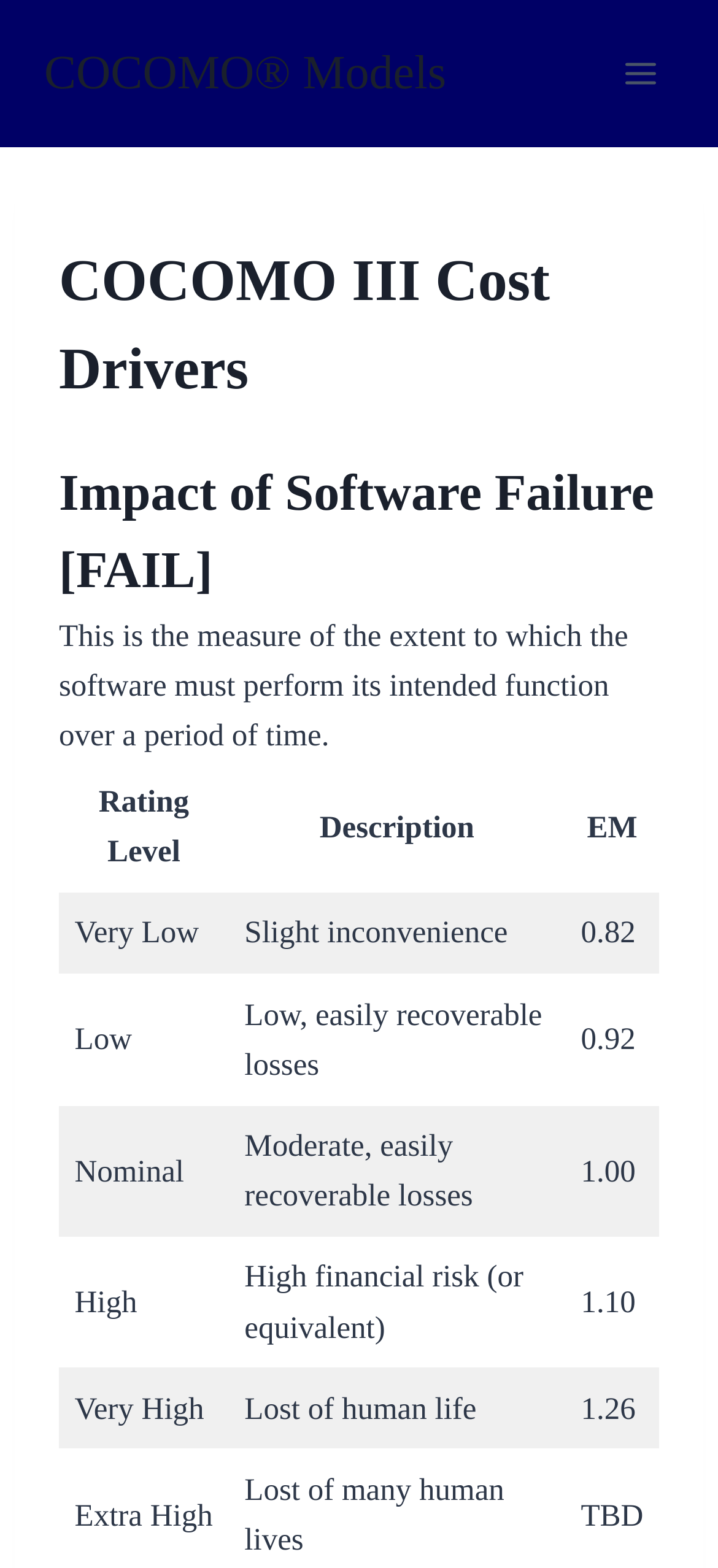What is the primary heading on this webpage?

COCOMO III Cost Drivers